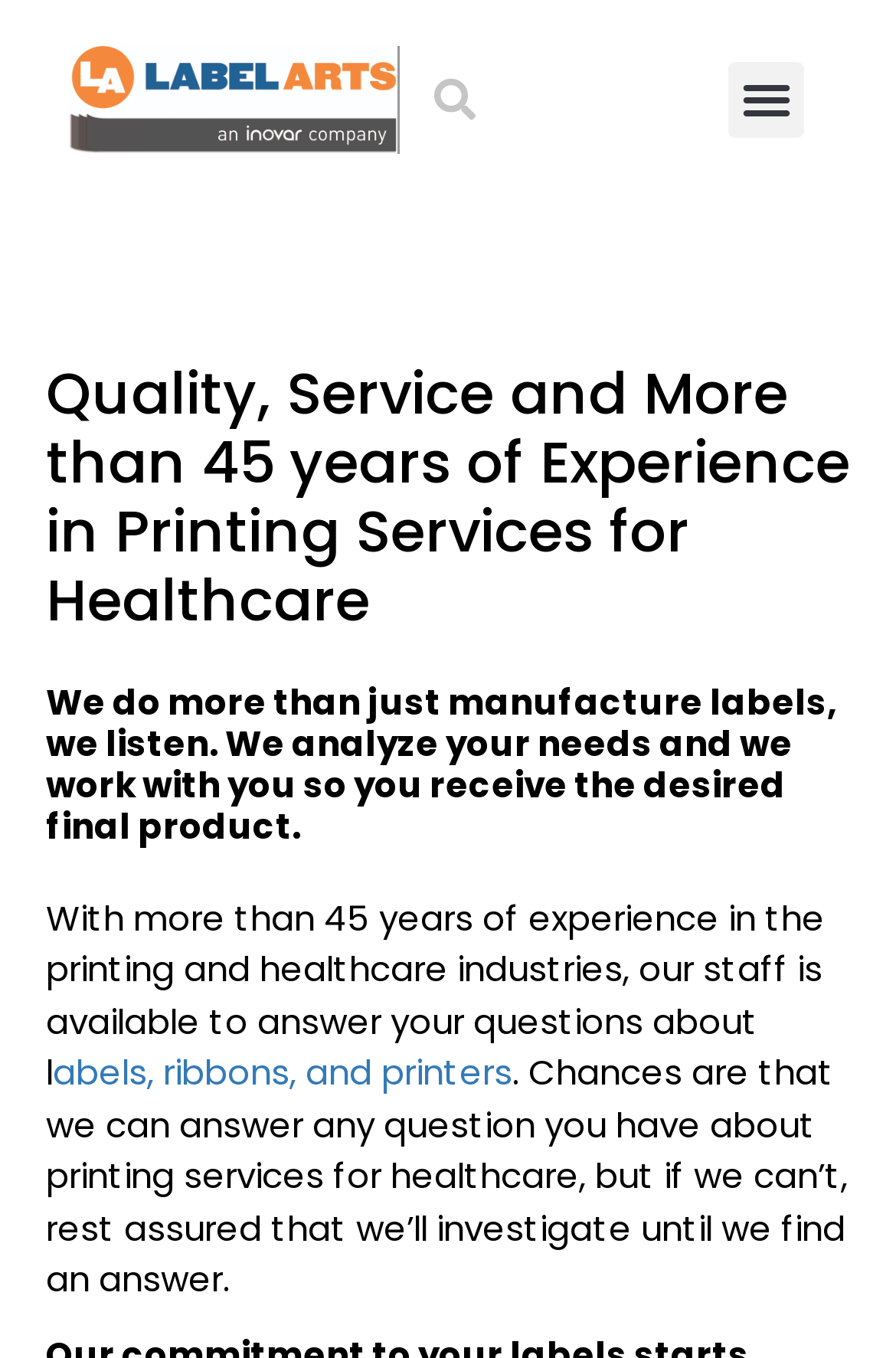Use a single word or phrase to answer the question:
What is the company's approach to customer service?

Listening and analyzing needs